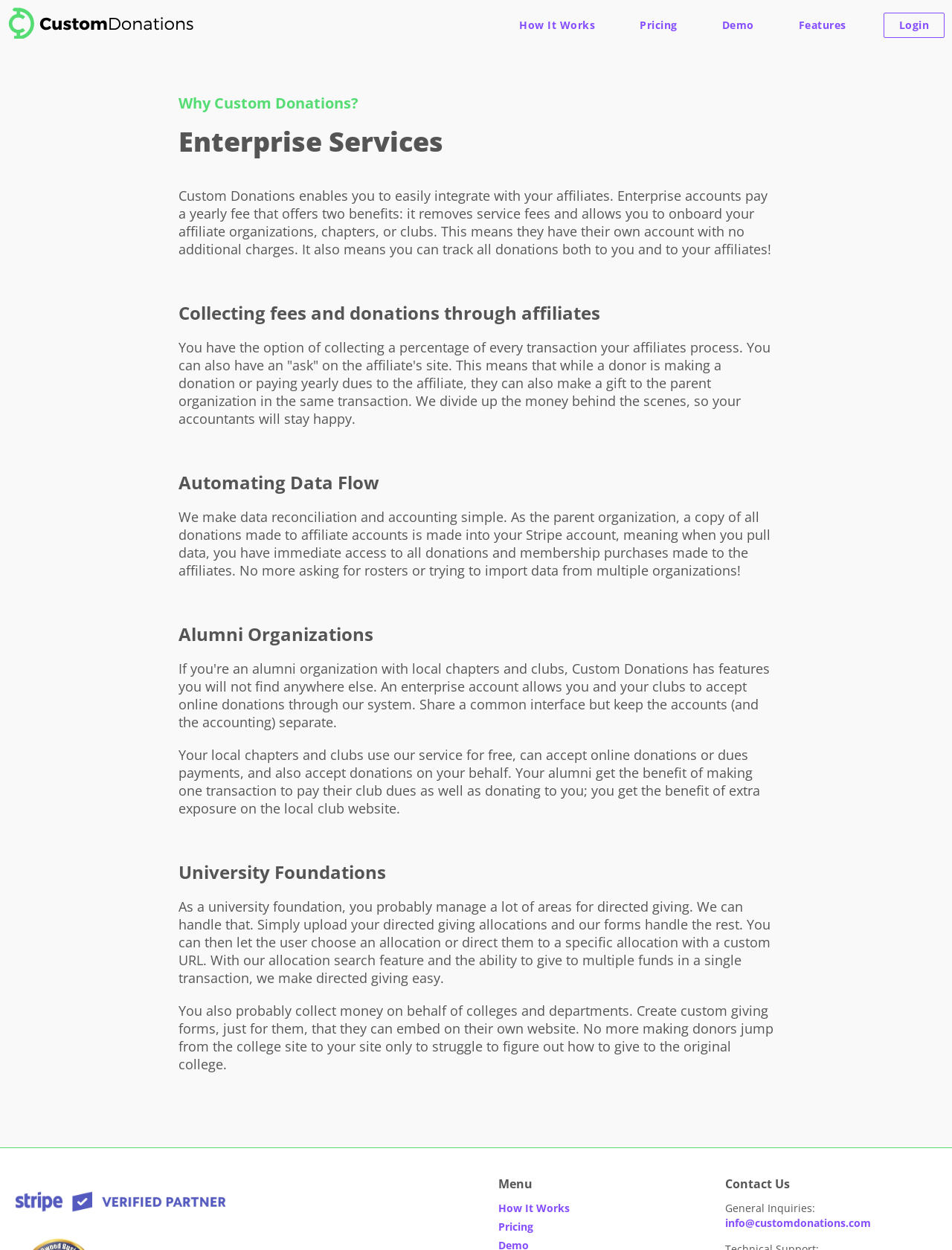Can you find the bounding box coordinates for the element to click on to achieve the instruction: "Click on the 'How It Works' link"?

[0.538, 0.011, 0.633, 0.03]